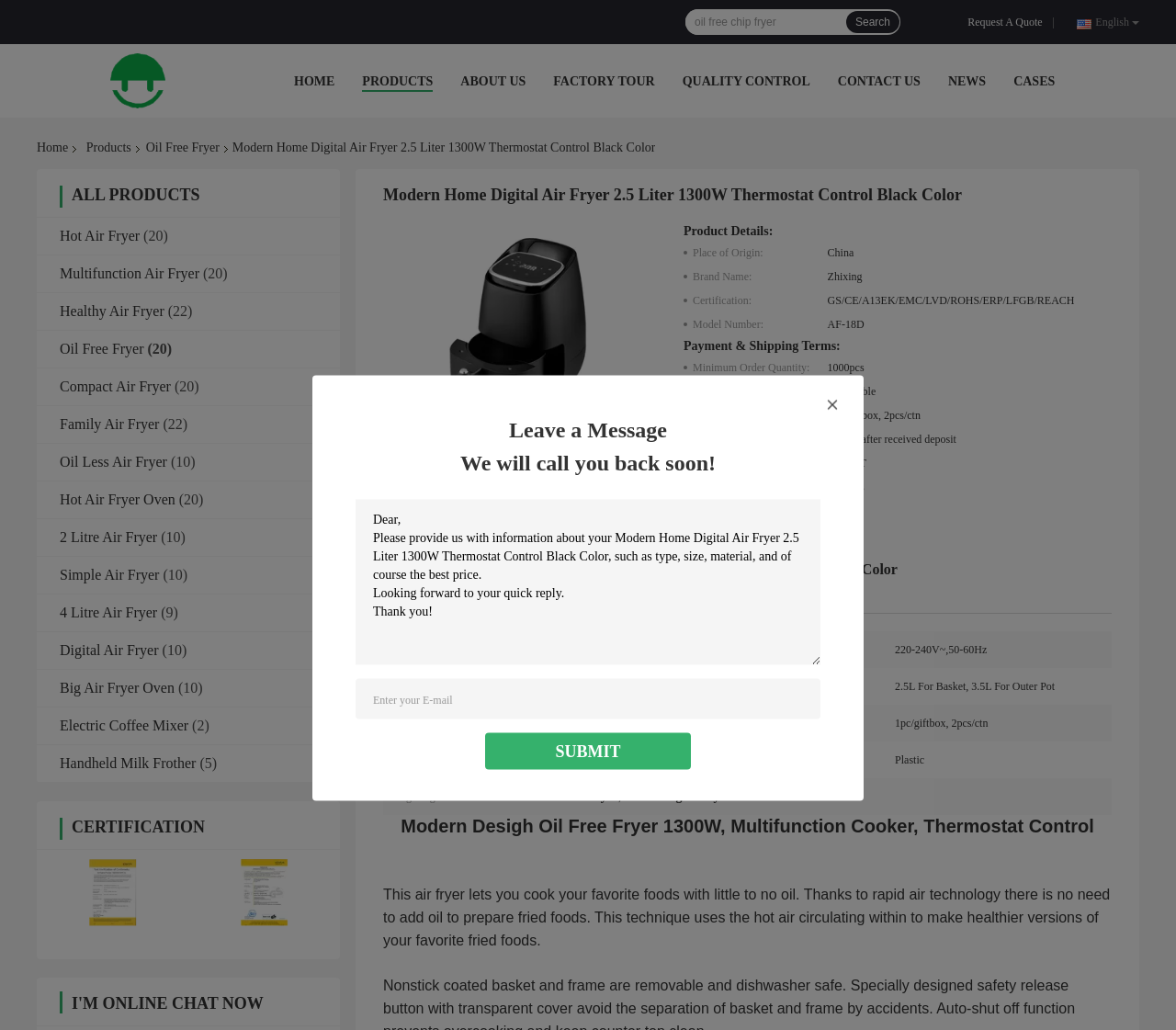Please specify the bounding box coordinates of the region to click in order to perform the following instruction: "View products under Oil Free Fryer category".

[0.051, 0.331, 0.125, 0.346]